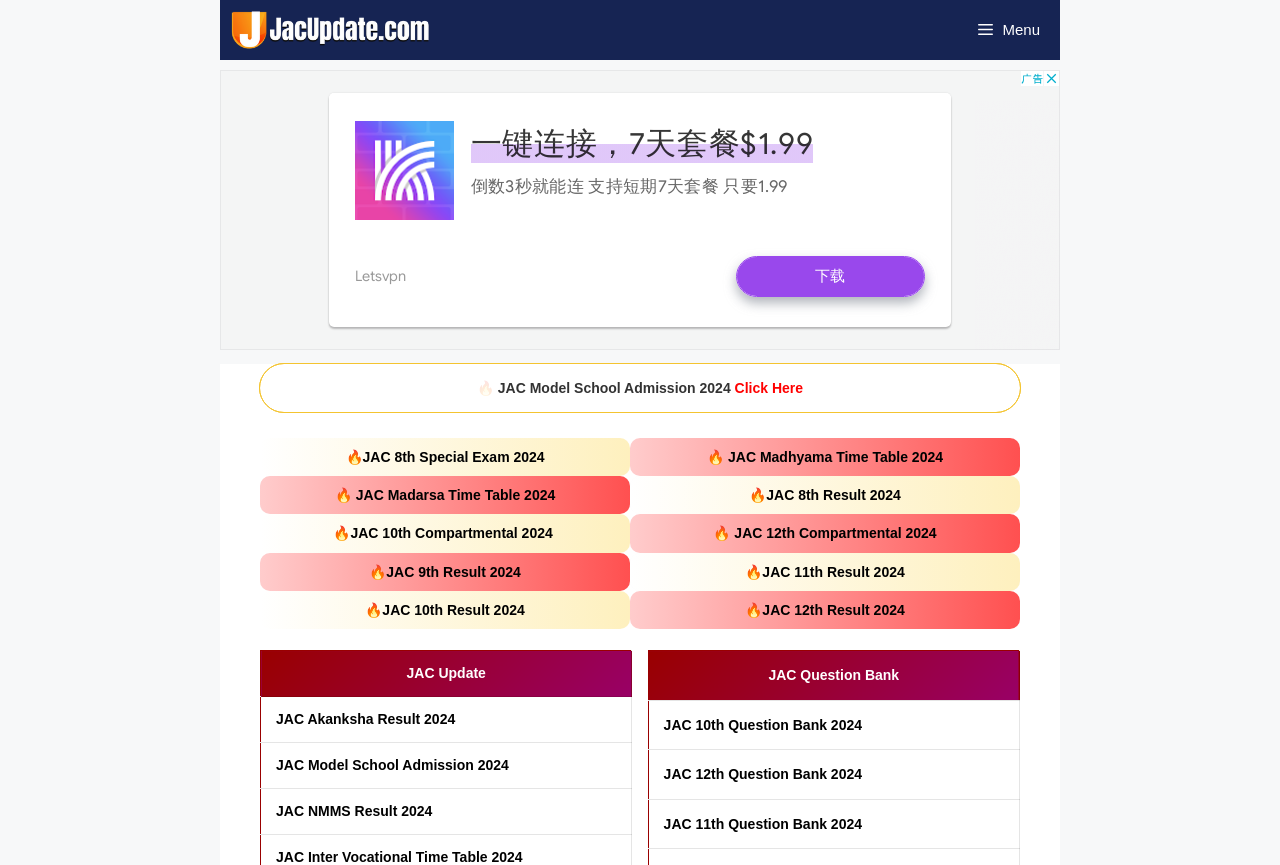Please identify the bounding box coordinates of the region to click in order to complete the task: "Click on the 'JAC 8th Special Exam 2024' link". The coordinates must be four float numbers between 0 and 1, specified as [left, top, right, bottom].

[0.27, 0.518, 0.425, 0.537]